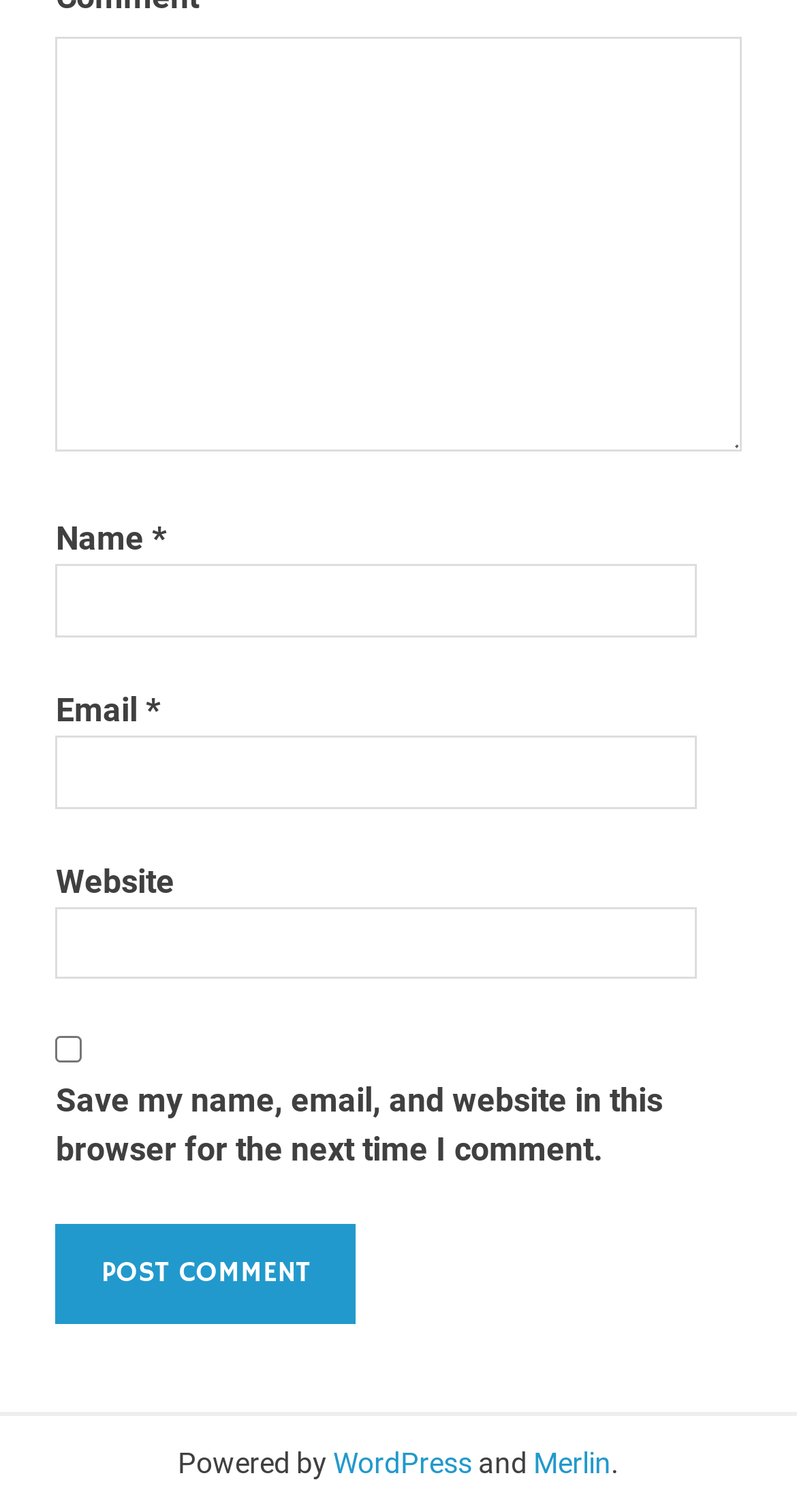Determine the bounding box of the UI component based on this description: "parent_node: Name * name="author"". The bounding box coordinates should be four float values between 0 and 1, i.e., [left, top, right, bottom].

[0.07, 0.374, 0.875, 0.422]